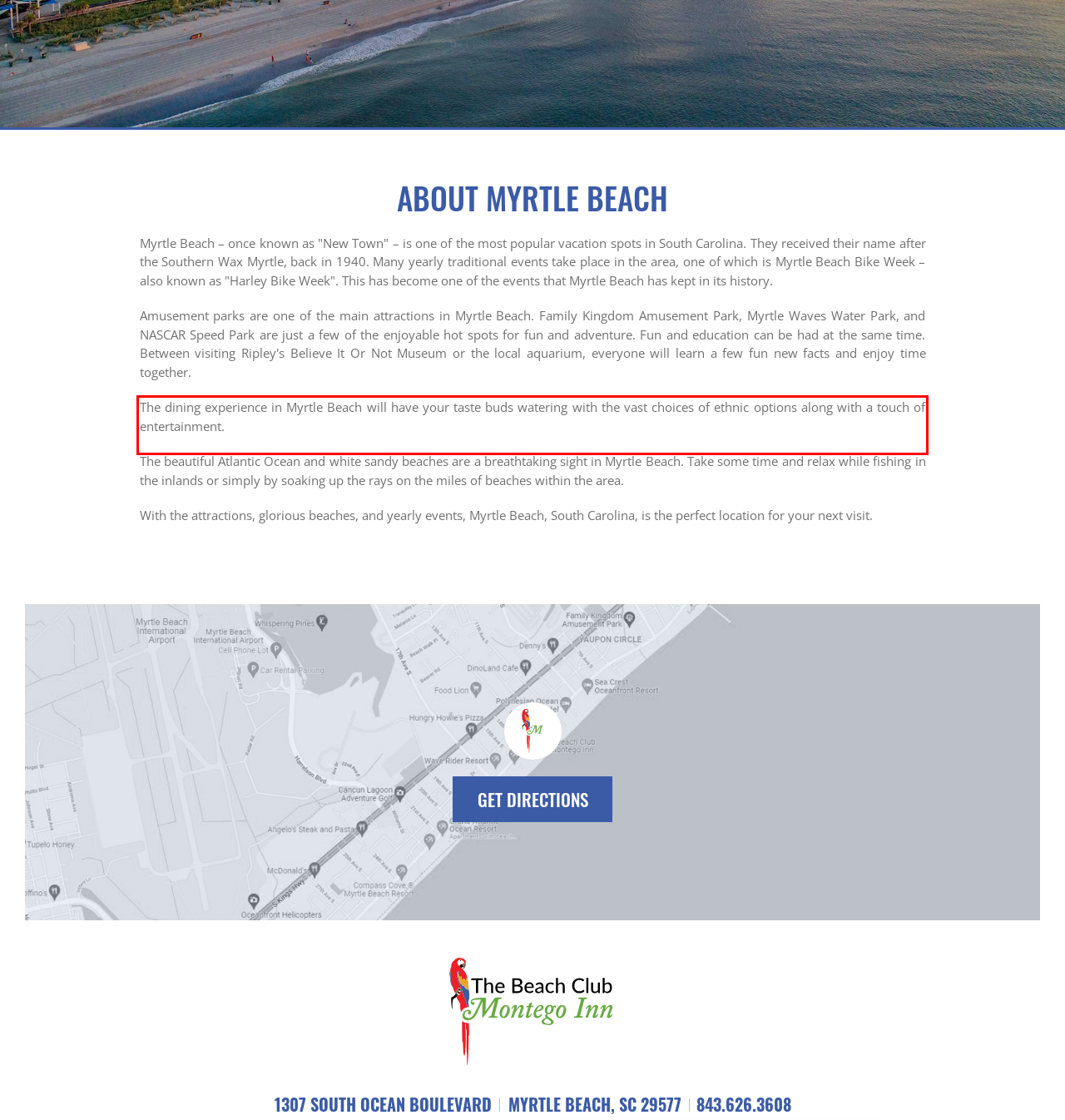You have a screenshot of a webpage with a red bounding box. Identify and extract the text content located inside the red bounding box.

The dining experience in Myrtle Beach will have your taste buds watering with the vast choices of ethnic options along with a touch of entertainment.